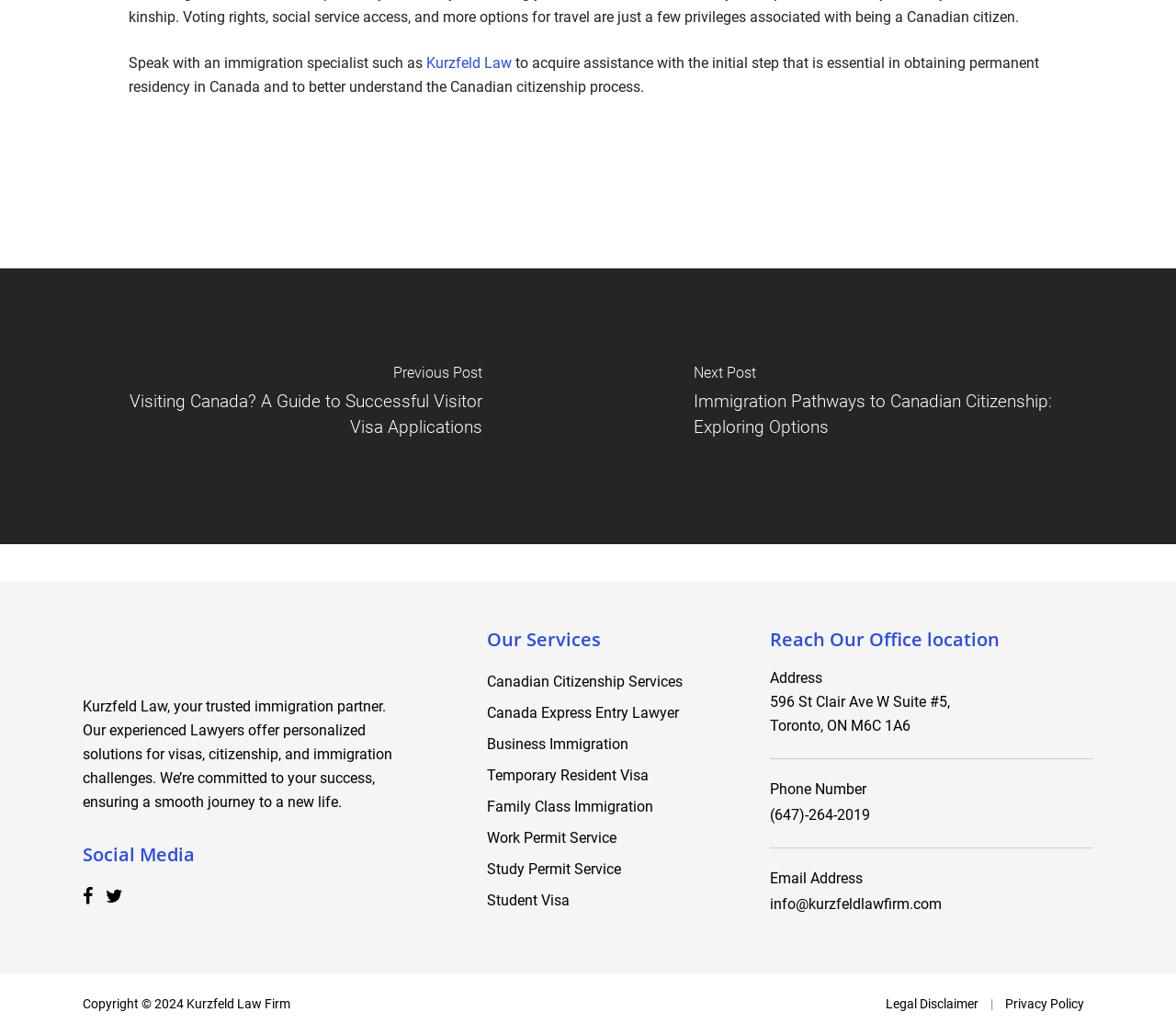Determine the bounding box coordinates of the UI element that matches the following description: "Canada Express Entry Lawyer". The coordinates should be four float numbers between 0 and 1 in the format [left, top, right, bottom].

[0.414, 0.677, 0.638, 0.7]